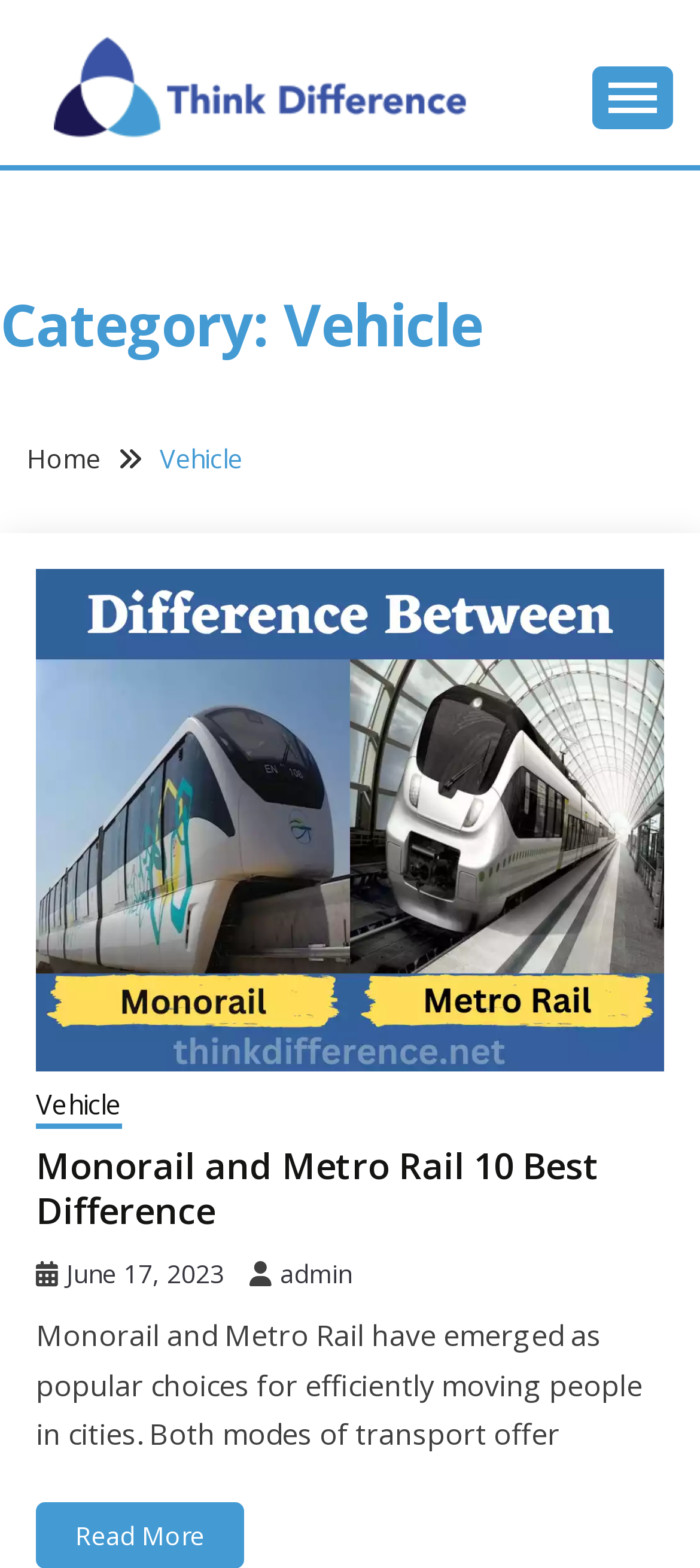Find the bounding box coordinates of the clickable element required to execute the following instruction: "expand primary menu". Provide the coordinates as four float numbers between 0 and 1, i.e., [left, top, right, bottom].

[0.846, 0.042, 0.962, 0.082]